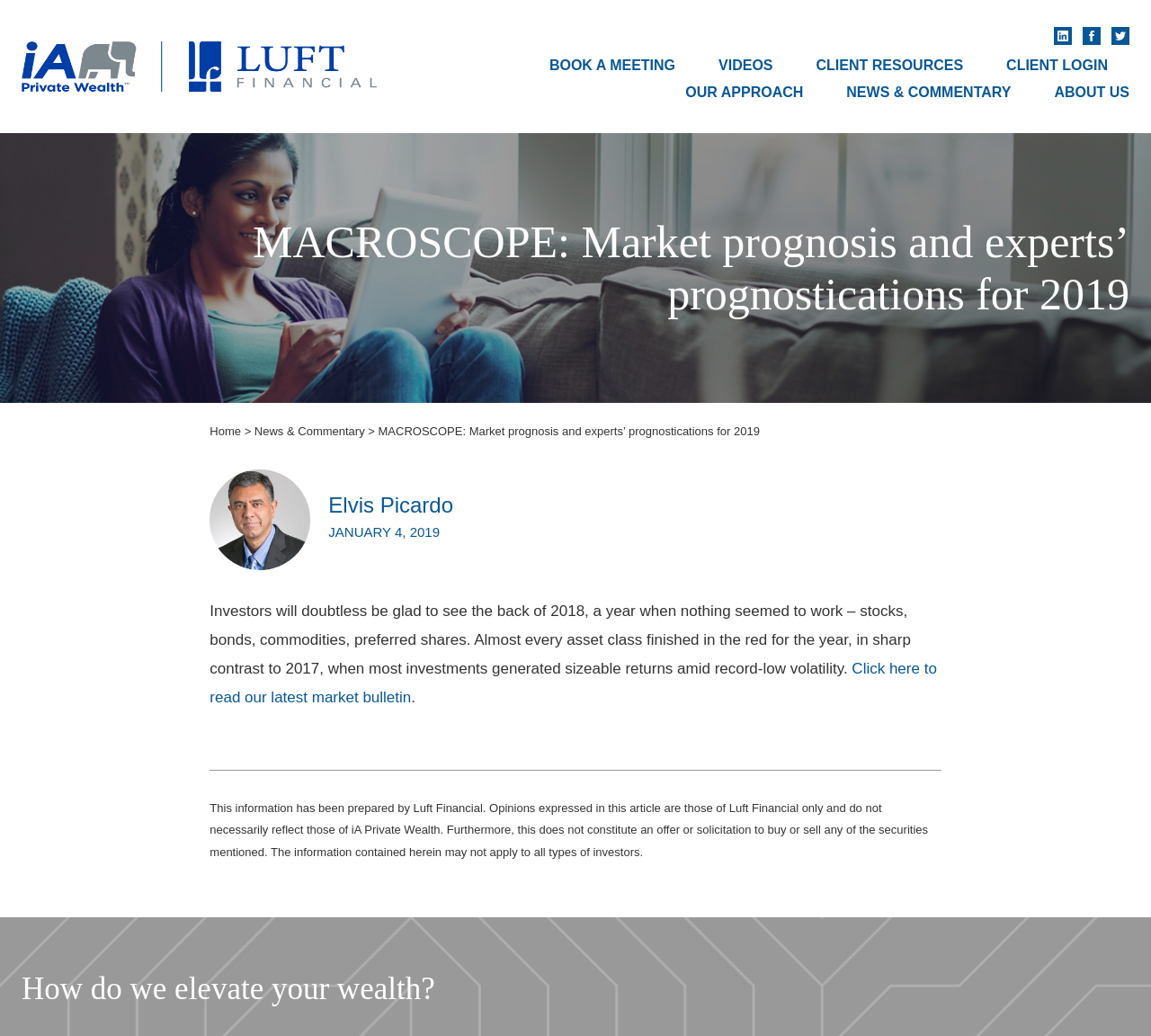What is the purpose of the 'BOOK A MEETING' link?
Kindly offer a comprehensive and detailed response to the question.

The 'BOOK A MEETING' link is likely intended to allow users to schedule a meeting with Luft Financial, possibly to discuss their investment options or seek financial advice.